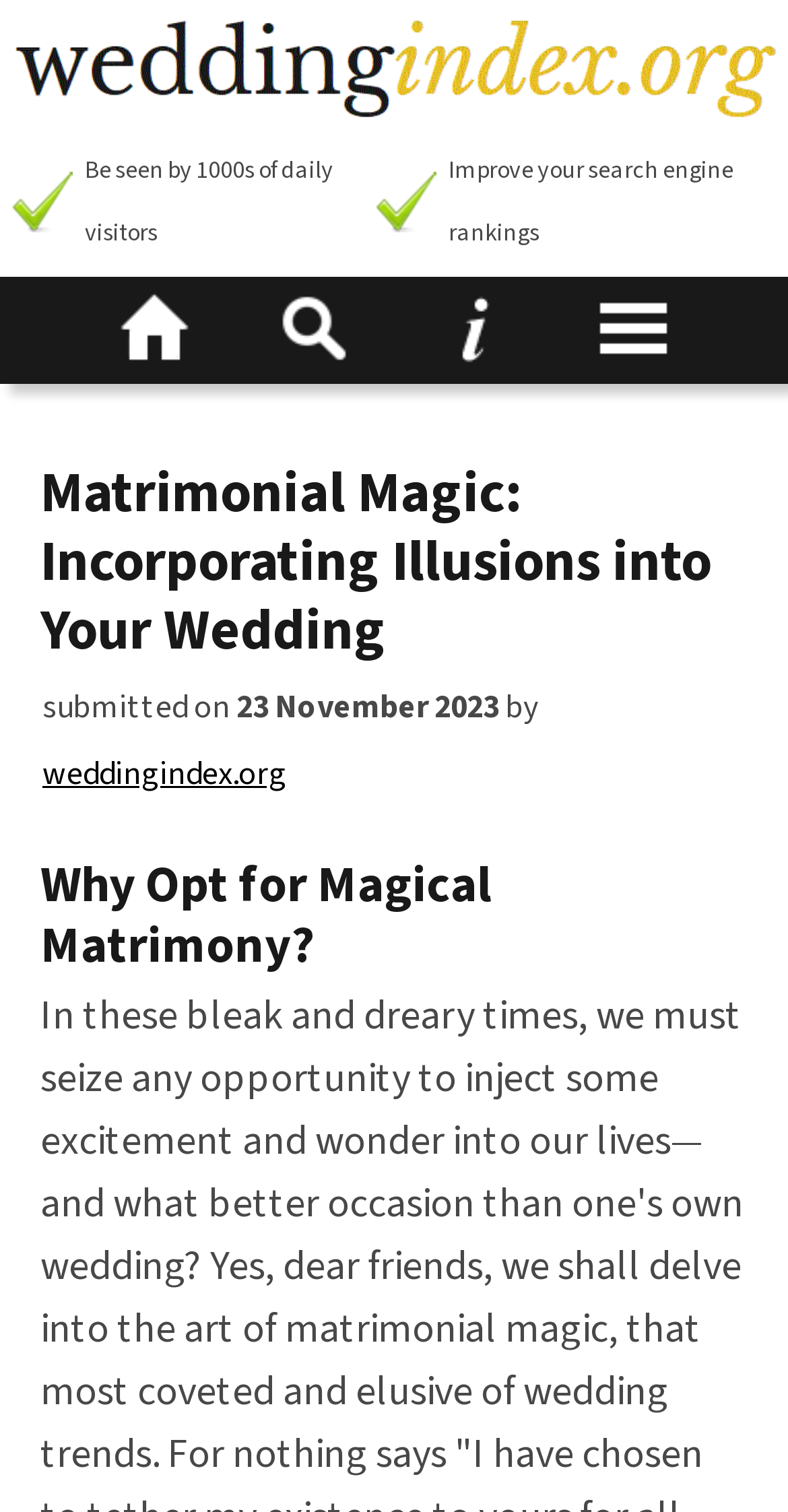Determine the bounding box of the UI element mentioned here: "alt="menu"". The coordinates must be in the format [left, top, right, bottom] with values ranging from 0 to 1.

[0.538, 0.192, 0.664, 0.23]